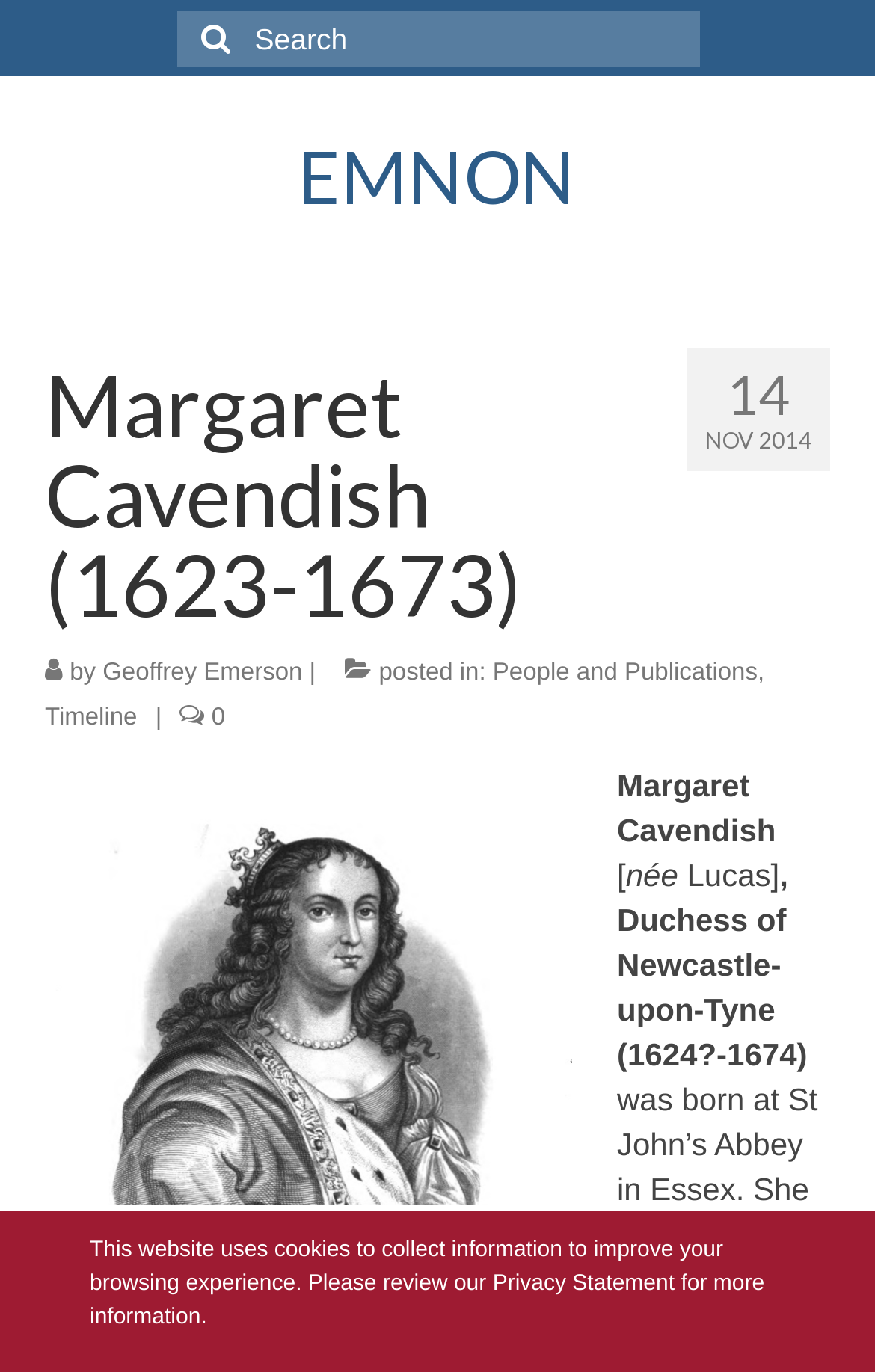What is the category of the post?
Can you provide an in-depth and detailed response to the question?

I found the answer by examining the section that contains the post metadata, which includes the category 'People and Publications' as a link.